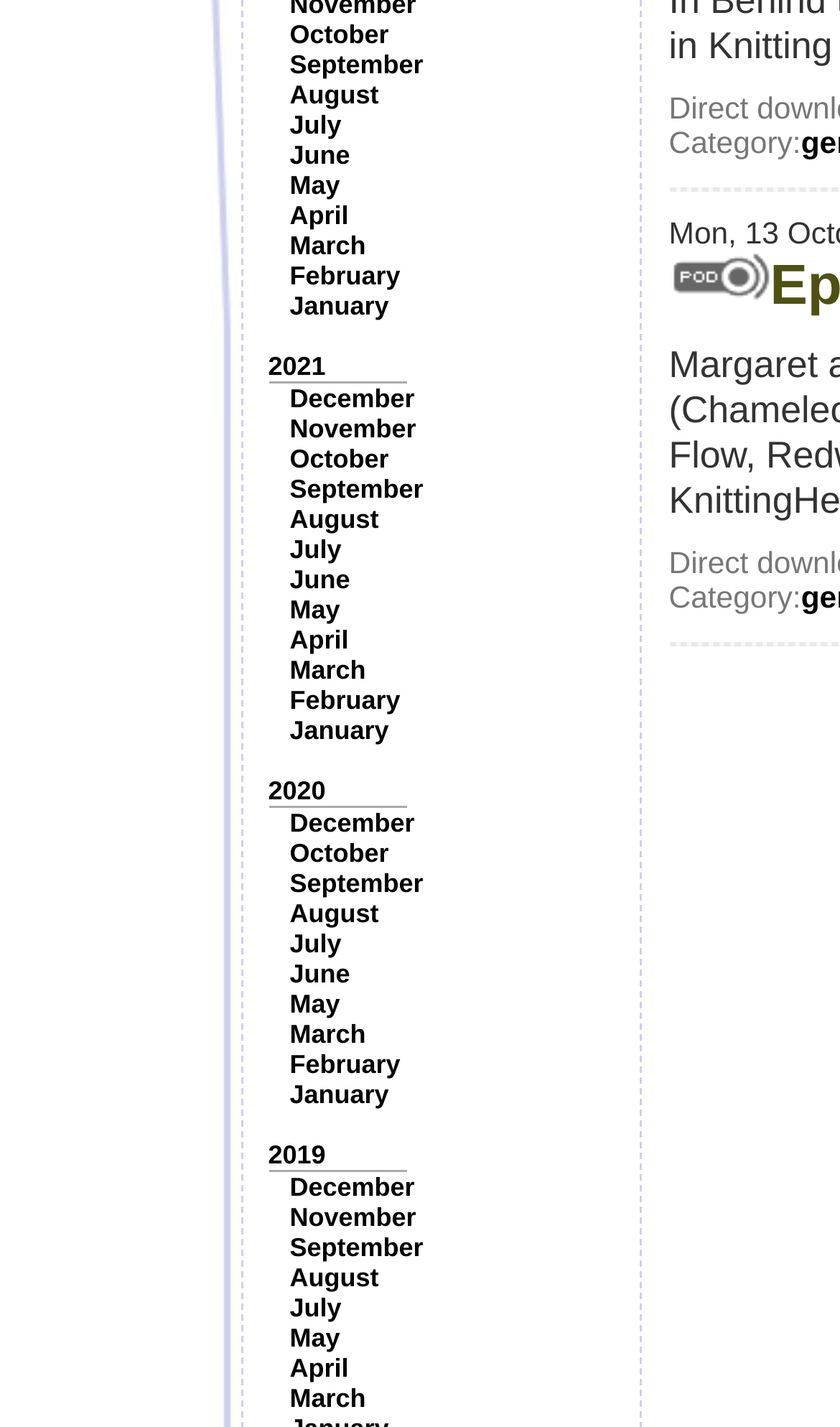Provide the bounding box coordinates for the UI element described in this sentence: "April". The coordinates should be four float values between 0 and 1, i.e., [left, top, right, bottom].

[0.345, 0.14, 0.415, 0.162]